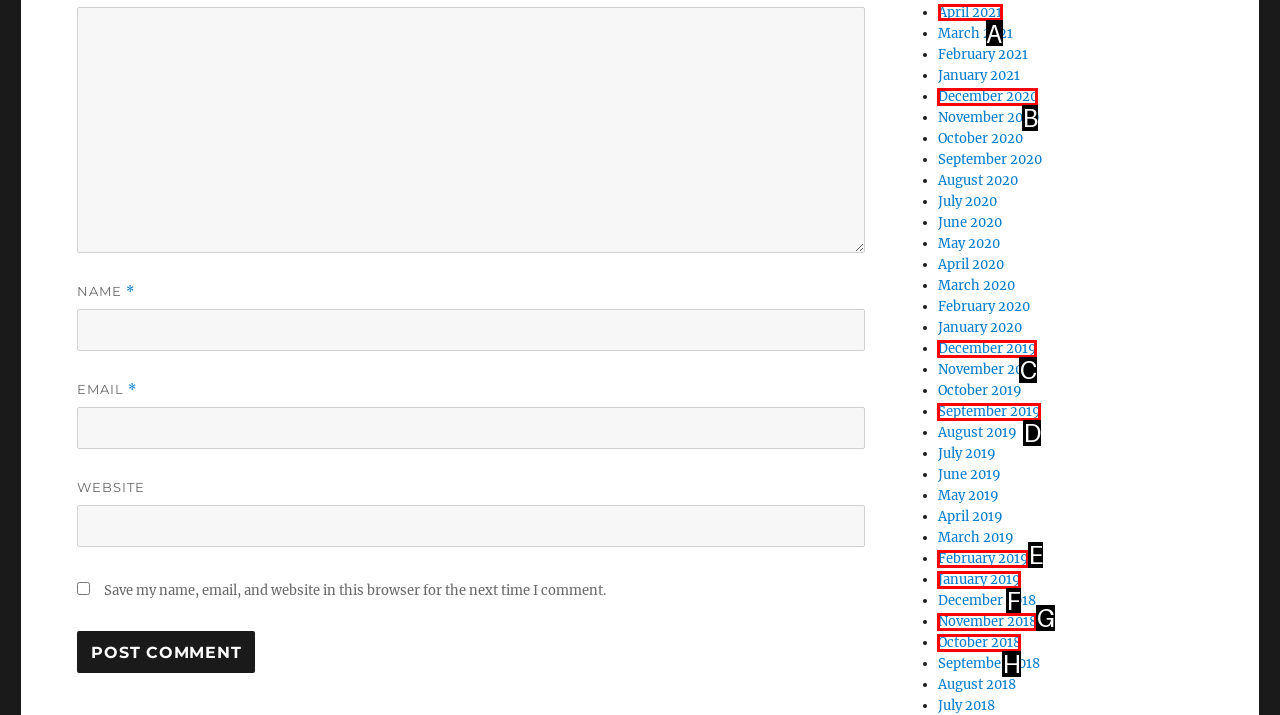Choose the HTML element to click for this instruction: View archives for April 2021 Answer with the letter of the correct choice from the given options.

A